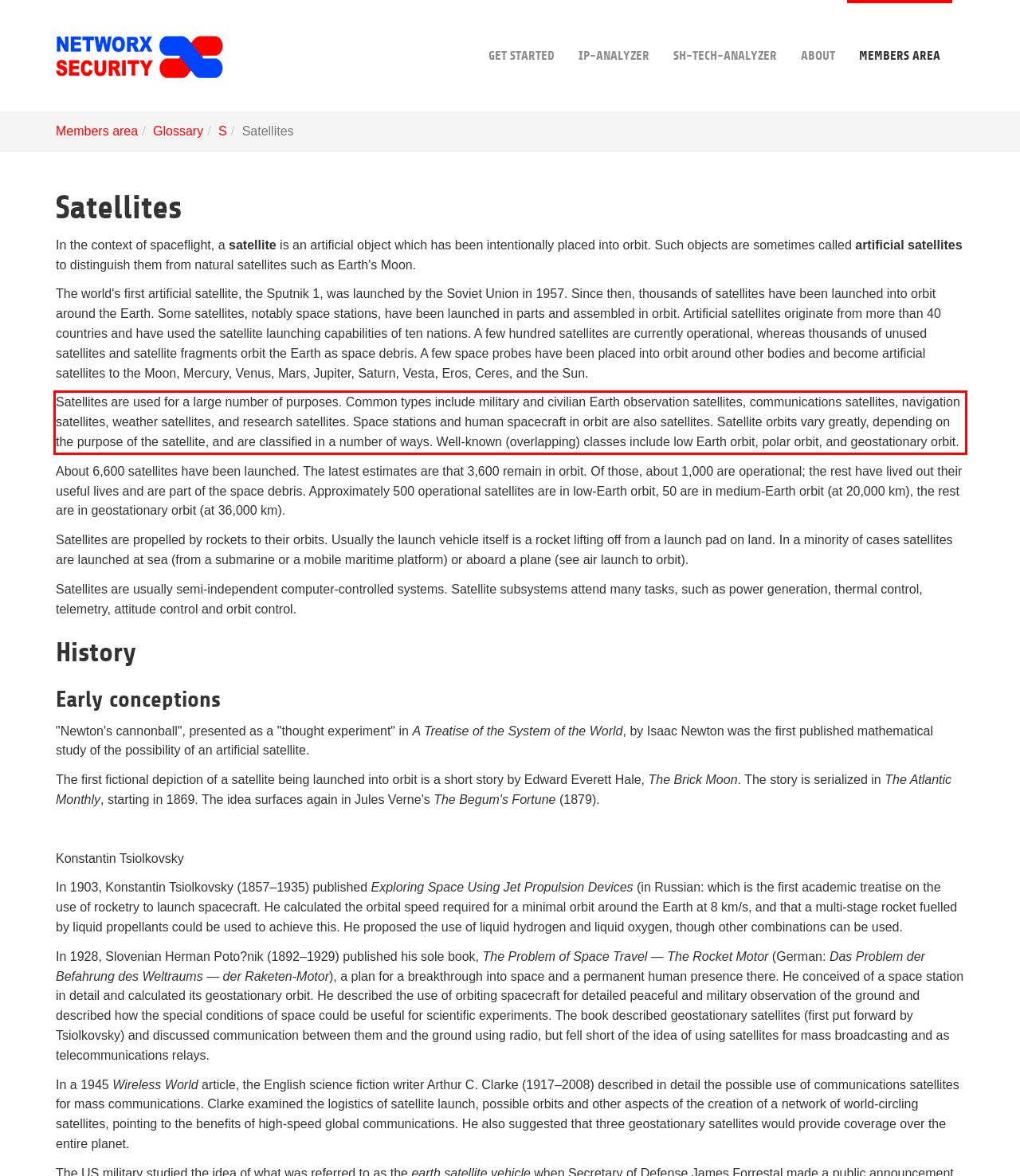Given the screenshot of a webpage, identify the red rectangle bounding box and recognize the text content inside it, generating the extracted text.

Satellites are used for a large number of purposes. Common types include military and civilian Earth observation satellites, communications satellites, navigation satellites, weather satellites, and research satellites. Space stations and human spacecraft in orbit are also satellites. Satellite orbits vary greatly, depending on the purpose of the satellite, and are classified in a number of ways. Well-known (overlapping) classes include low Earth orbit, polar orbit, and geostationary orbit.